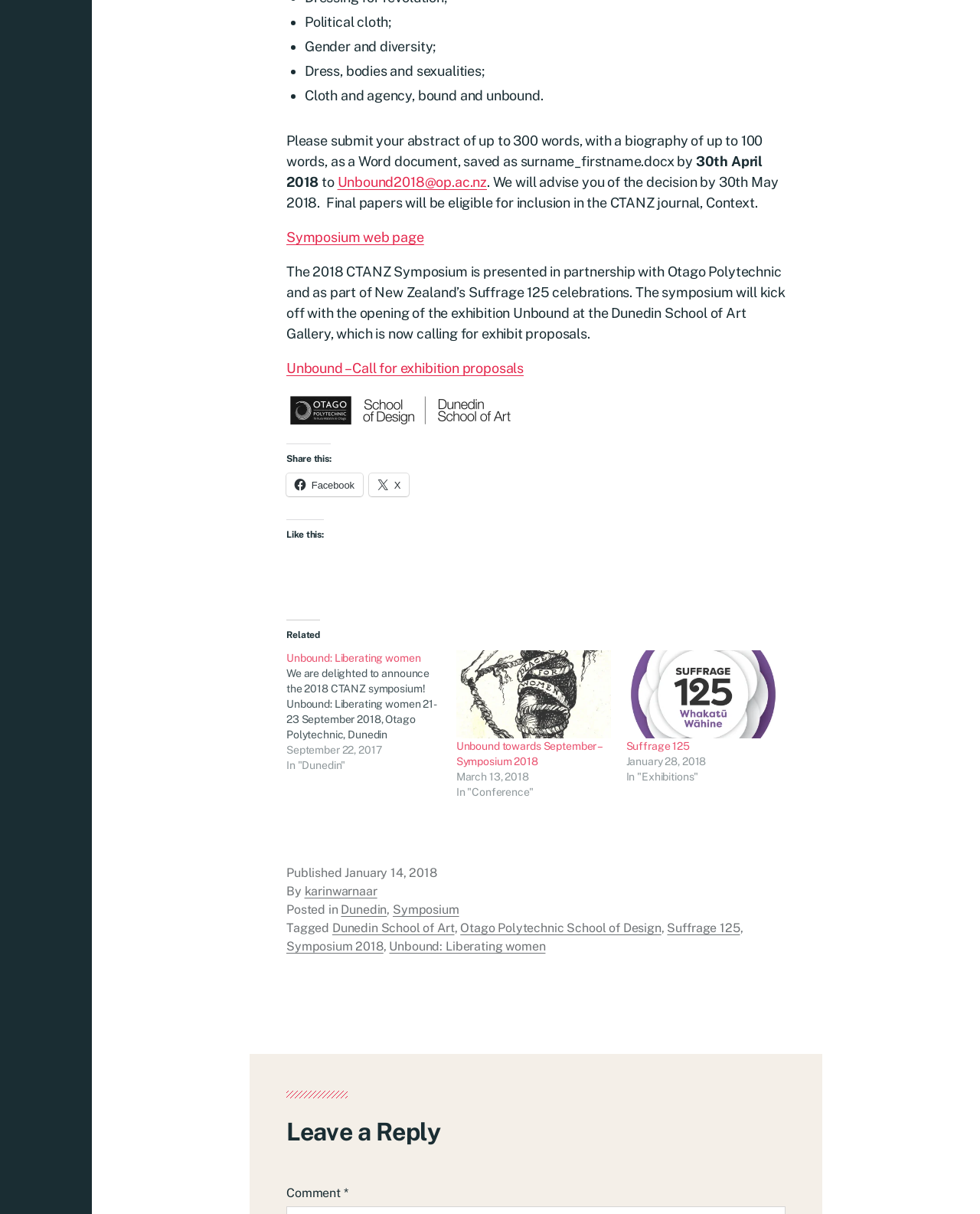Provide the bounding box coordinates of the HTML element this sentence describes: "Symposium 2018". The bounding box coordinates consist of four float numbers between 0 and 1, i.e., [left, top, right, bottom].

[0.292, 0.774, 0.391, 0.786]